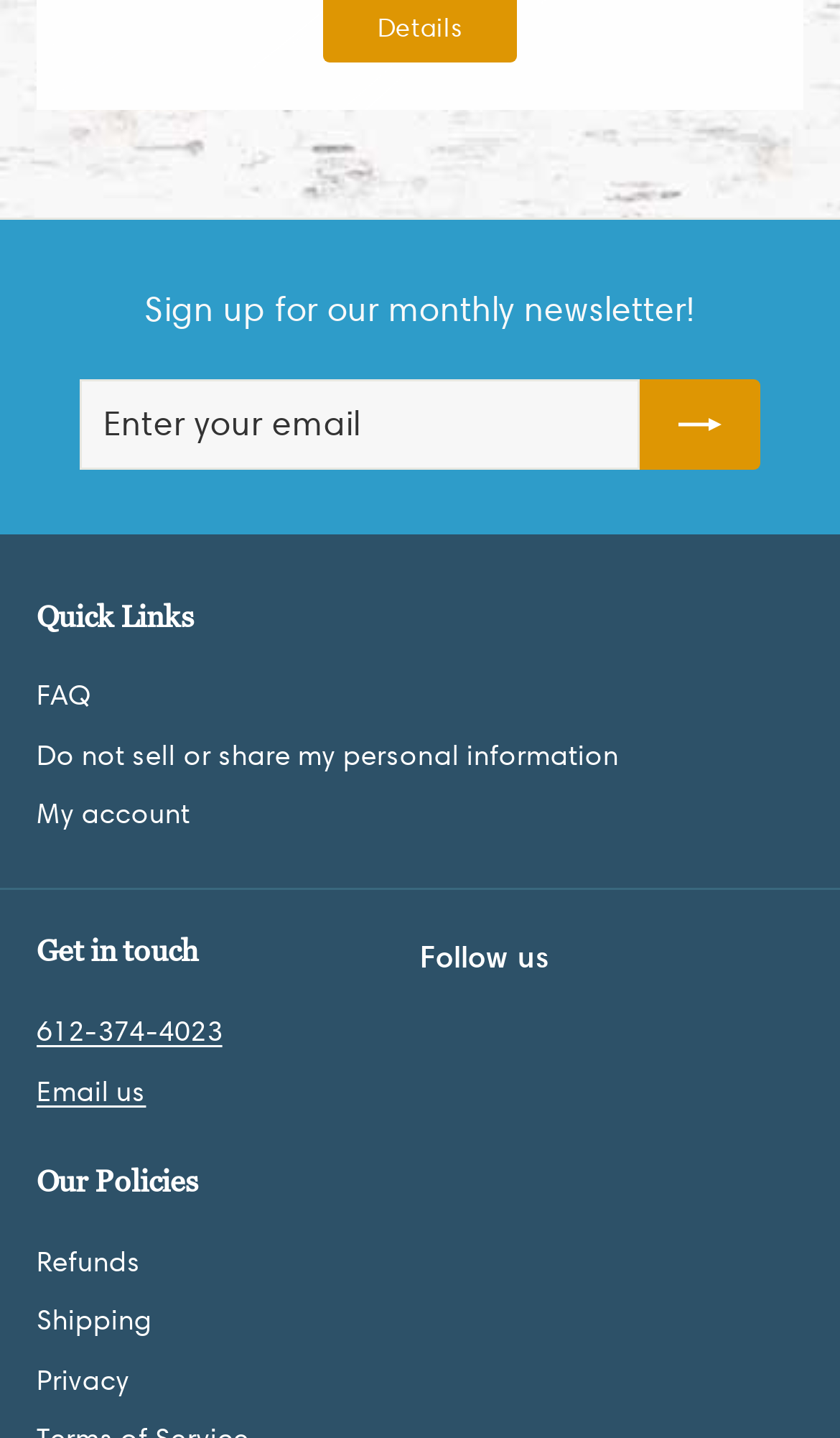Give a short answer using one word or phrase for the question:
What policies are listed?

Refunds, shipping, privacy